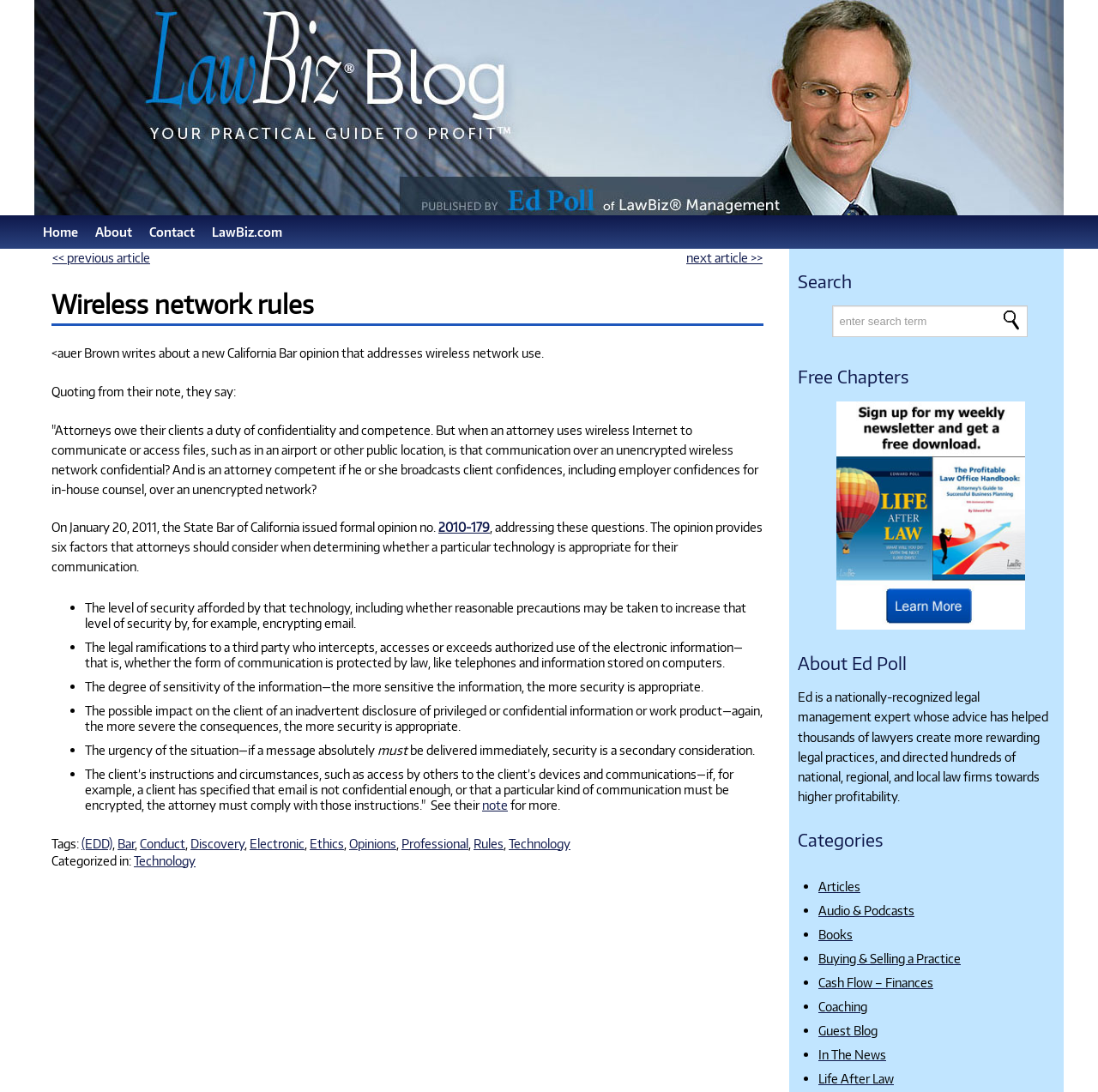Identify the coordinates of the bounding box for the element that must be clicked to accomplish the instruction: "Search for a term".

[0.757, 0.28, 0.936, 0.309]